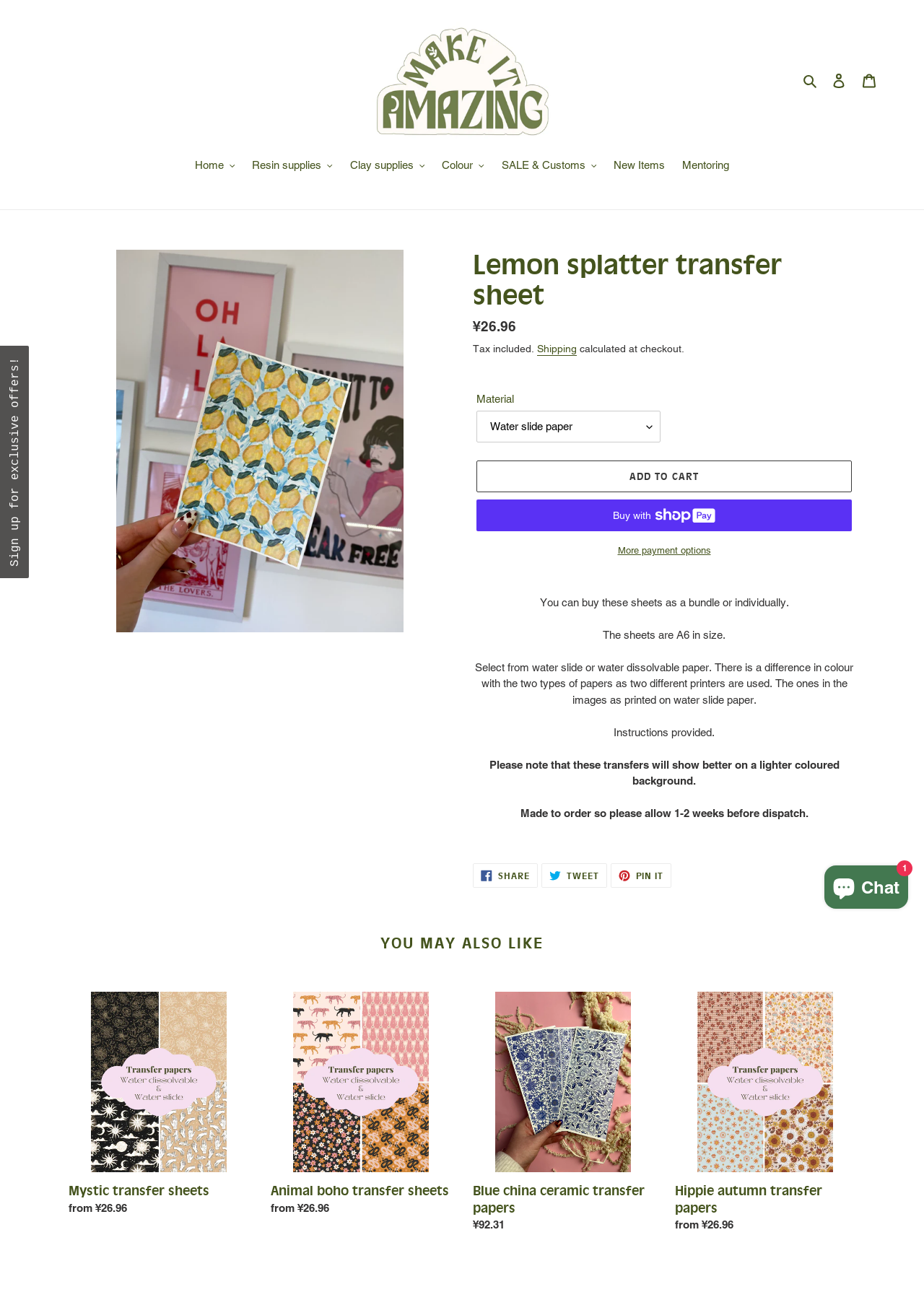What is the regular price of the product?
From the screenshot, provide a brief answer in one word or phrase.

¥26.96